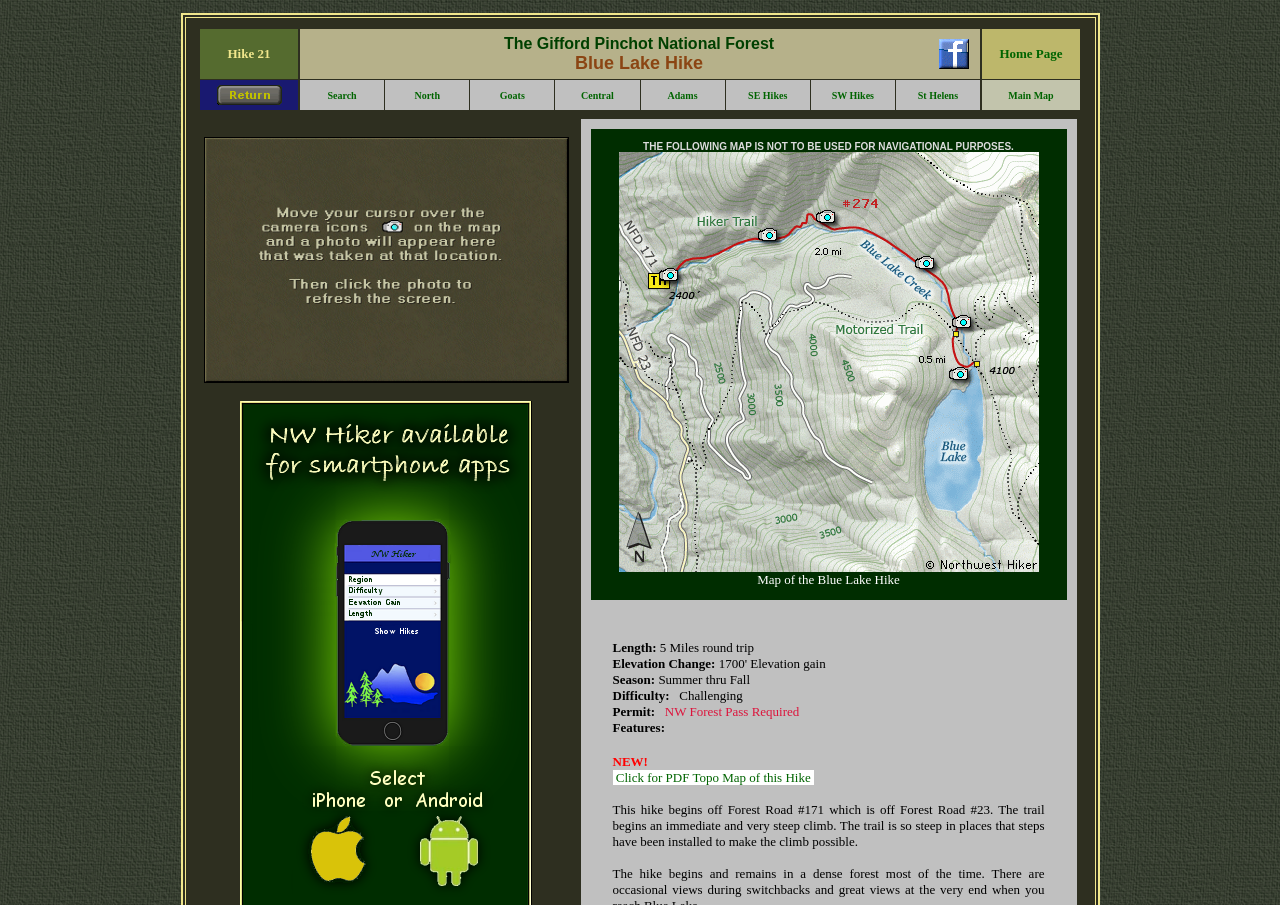Explain the webpage in detail, including its primary components.

The webpage is about the Blue Lake Hike, with a focus on providing information and resources for hikers. At the top of the page, there is a table with two rows, each containing a grid cell with text. The first row has the text "Hike 21" and the second row has the text "Click to Return to Previous Page" with an accompanying image and link.

To the right of this table, there is a larger table with multiple rows and columns. The first row has a header with the title "The Gifford Pinchot National Forest Blue Lake Hike" and a link to "Northwest Hiker Facebook". Below this, there are multiple rows with links to various hiking-related topics, including "Search", "North", "Goats", "Central", "Adams", "SE Hikes", "SW Hikes", and "St Helens".

On the right side of the page, there is another table with two rows. The first row has a link to "Home Page" and the second row has a link to "Main Map".

Below these tables, there is a large image that takes up most of the page. The image is accompanied by a table with a header that reads "THE FOLLOWING MAP IS NOT TO BE USED FOR NAVIGATIONAL PURPOSES. Map of the Blue Lake Hike". Below this, there are multiple rows with information about the hike, including the season, difficulty, permit requirements, and features. There is also a link to a PDF topo map of the hike.

The page has a total of 7 images, including the one mentioned above, and multiple links to external resources. The layout is organized and easy to navigate, with clear headings and concise text.